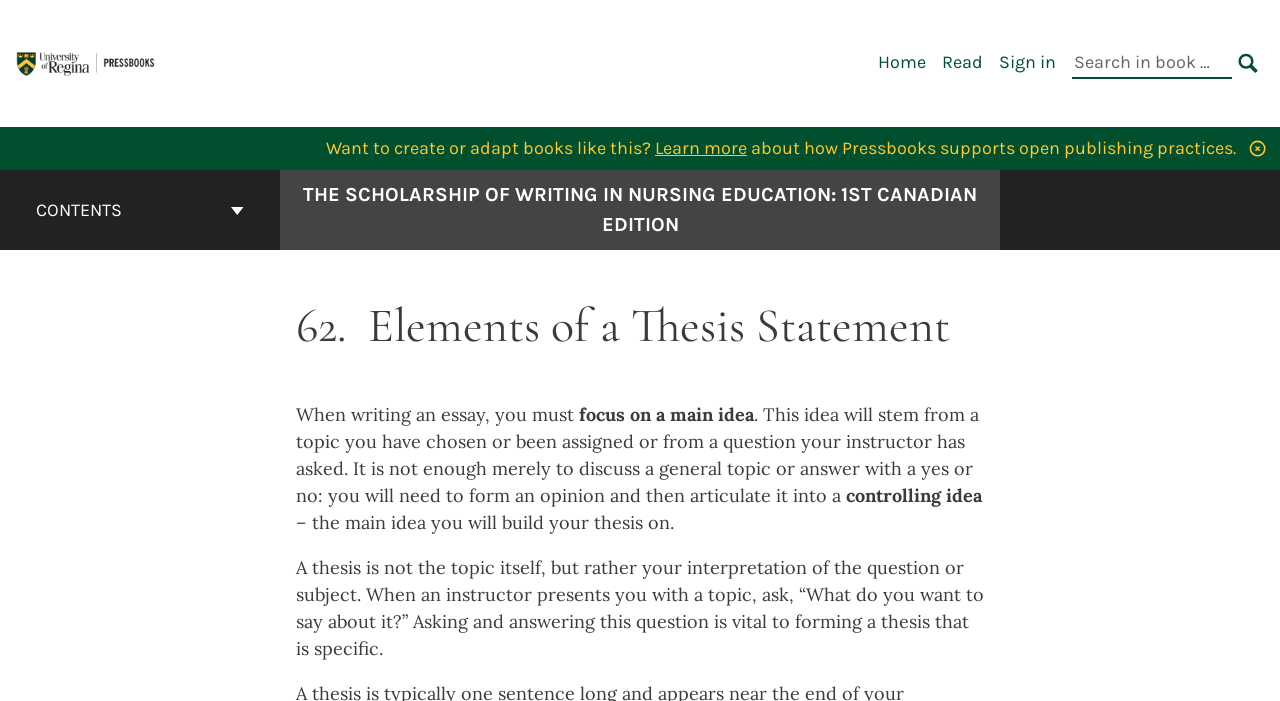Pinpoint the bounding box coordinates of the clickable area necessary to execute the following instruction: "Learn more about how Pressbooks supports open publishing practices". The coordinates should be given as four float numbers between 0 and 1, namely [left, top, right, bottom].

[0.512, 0.195, 0.584, 0.227]